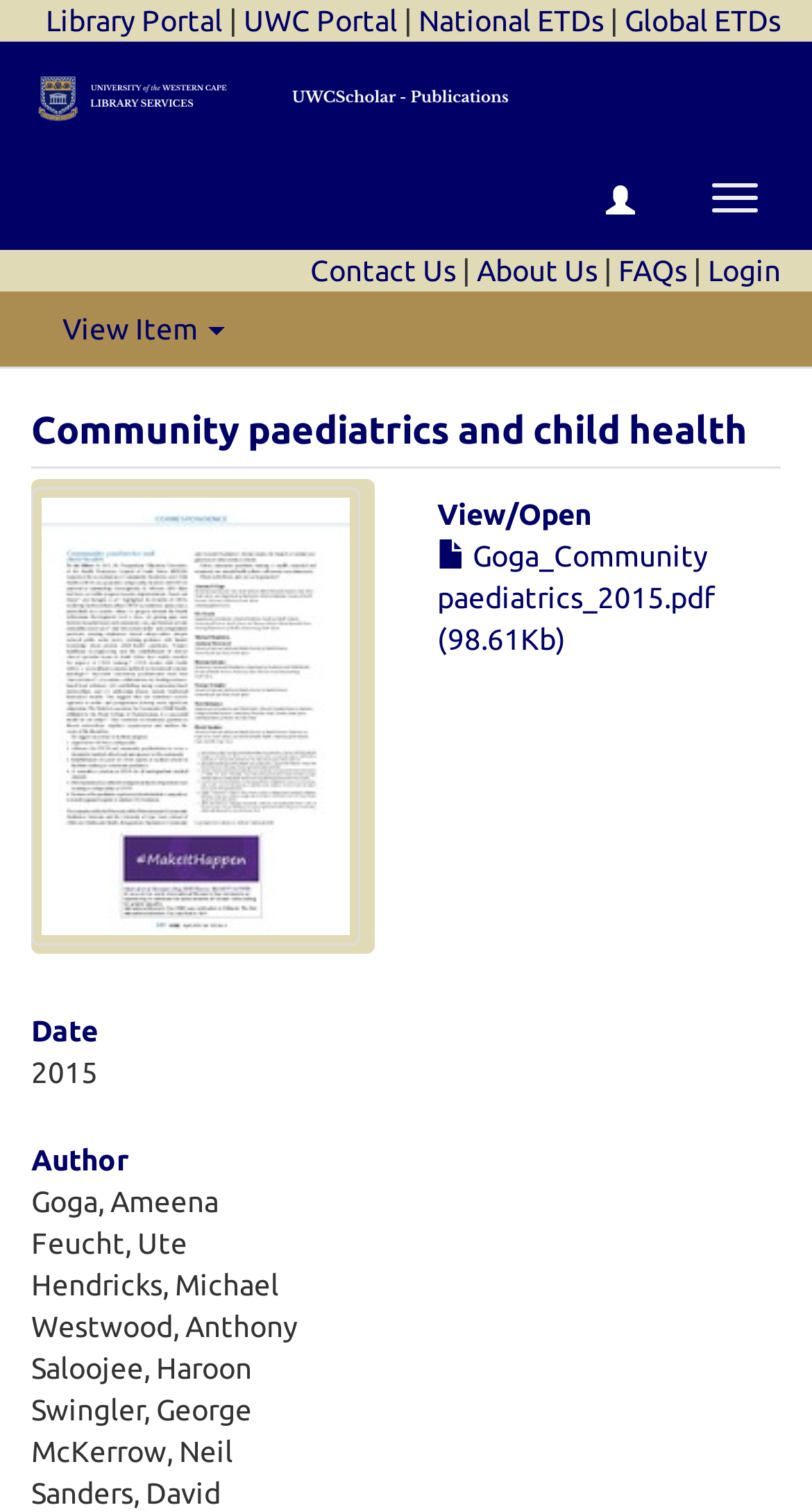Please indicate the bounding box coordinates of the element's region to be clicked to achieve the instruction: "Contact Us". Provide the coordinates as four float numbers between 0 and 1, i.e., [left, top, right, bottom].

[0.382, 0.168, 0.562, 0.19]